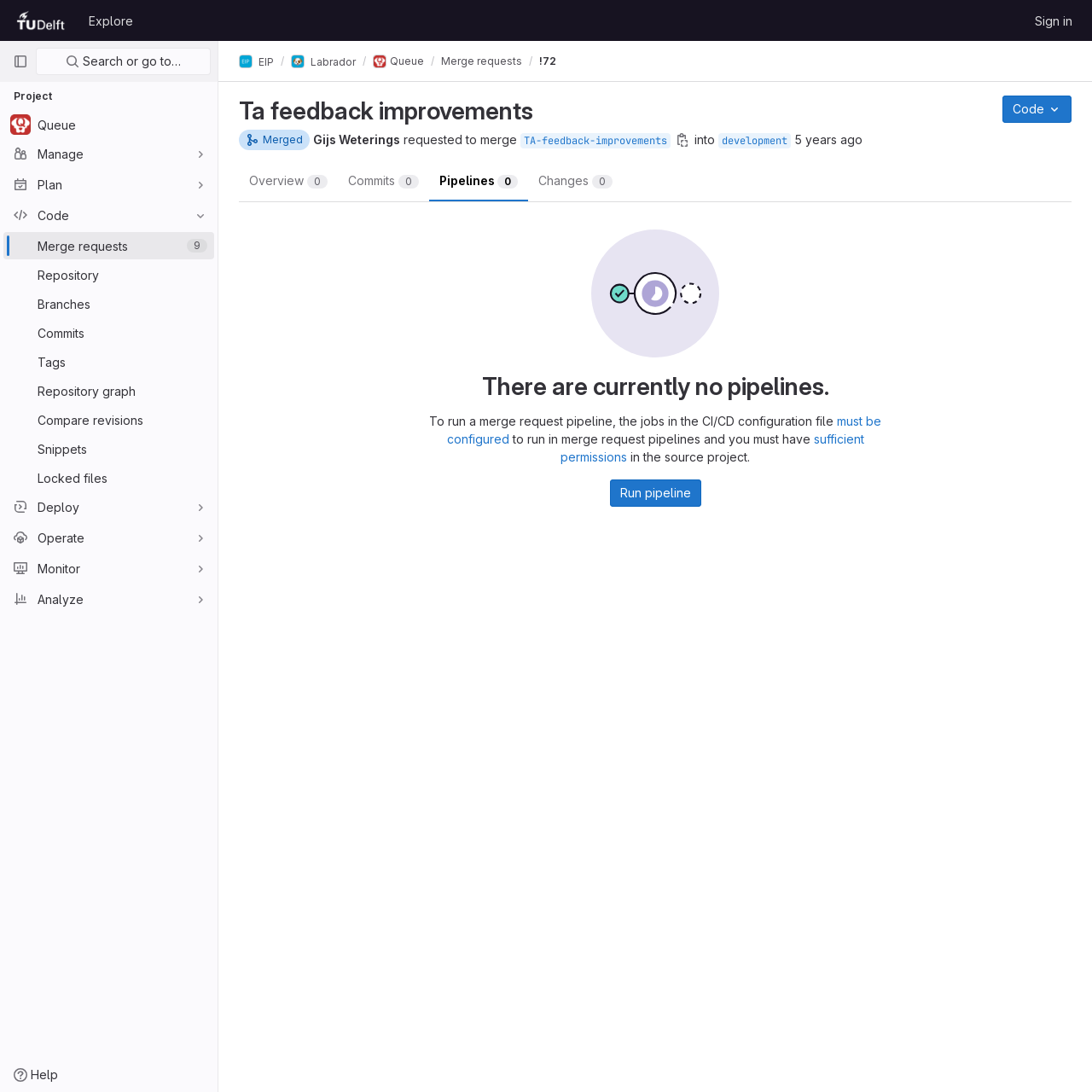Provide the bounding box coordinates for the UI element that is described by this text: "Merge requests". The coordinates should be in the form of four float numbers between 0 and 1: [left, top, right, bottom].

[0.404, 0.05, 0.478, 0.062]